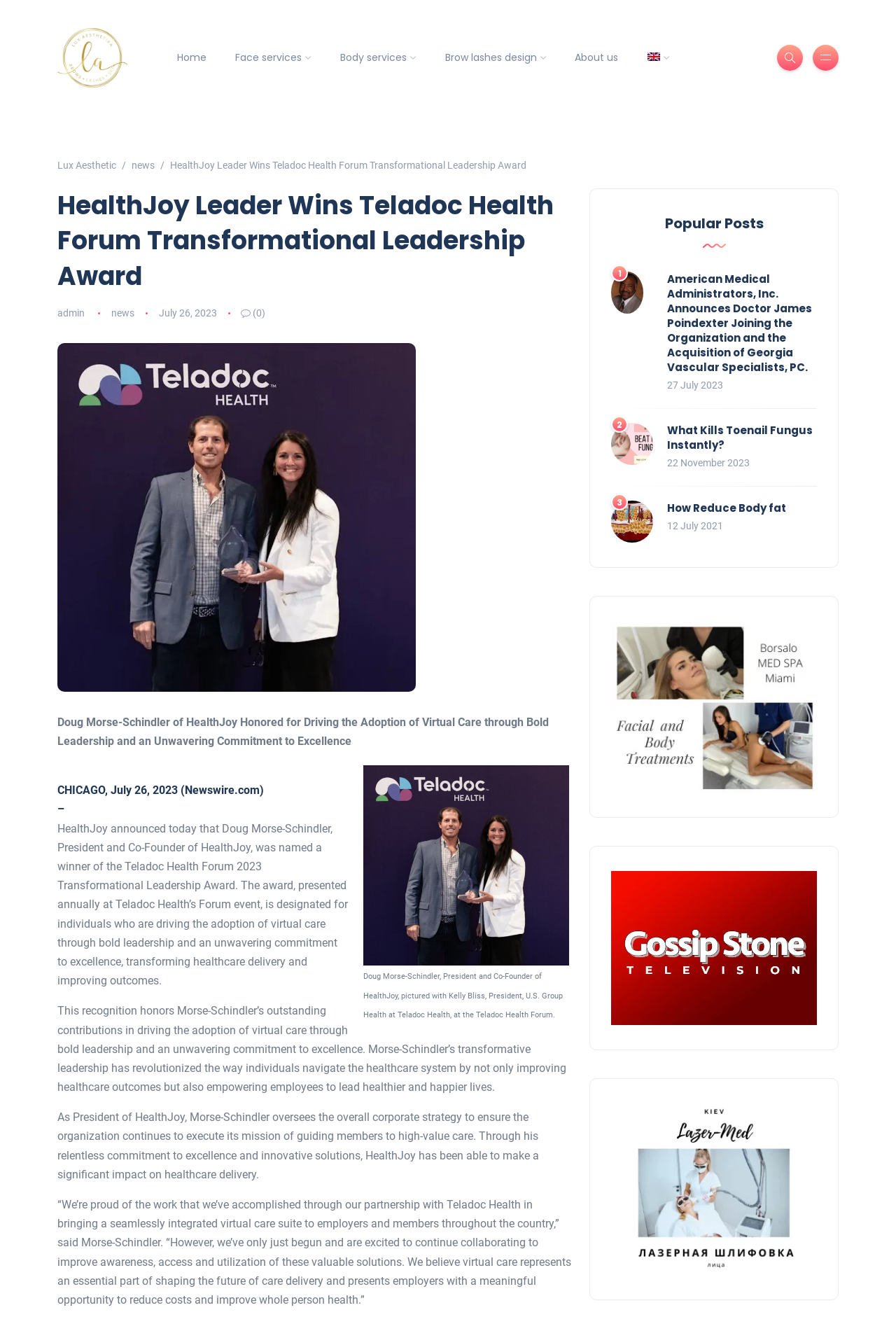How many popular posts are listed on the webpage?
Refer to the image and provide a detailed answer to the question.

The answer can be found by counting the number of popular posts listed, which are 'American Medical Administrators, Inc. Announces Doctor James Poindexter Joining the Organization and the Acquisition of Georgia Vascular Specialists, PC.', 'What Kills Toenail Fungus Instantly?', 'How Reduce Body fat', and 'Пластическая хирургия'.